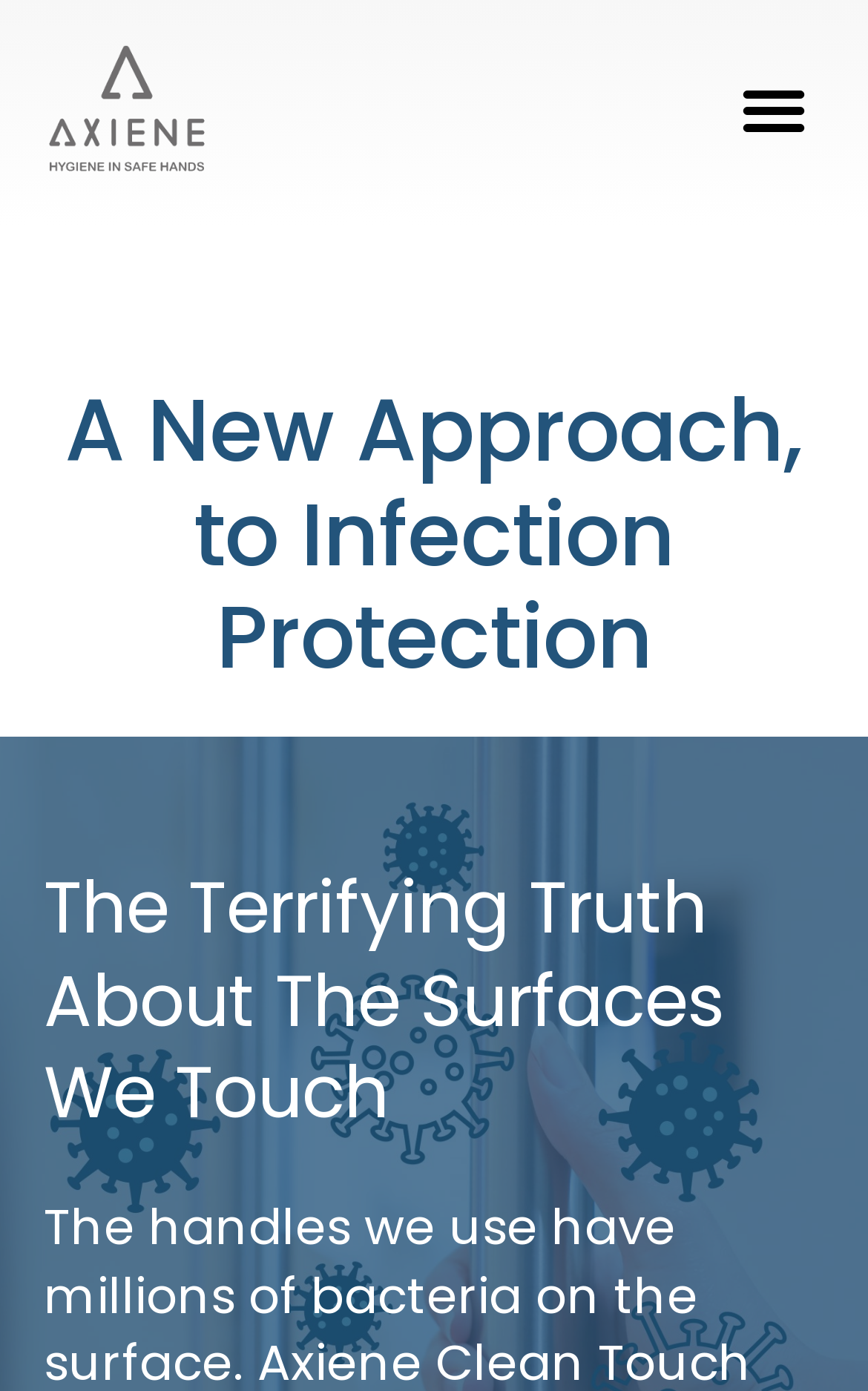For the following element description, predict the bounding box coordinates in the format (top-left x, top-left y, bottom-right x, bottom-right y). All values should be floating point numbers between 0 and 1. Description: Menu

[0.833, 0.045, 0.949, 0.117]